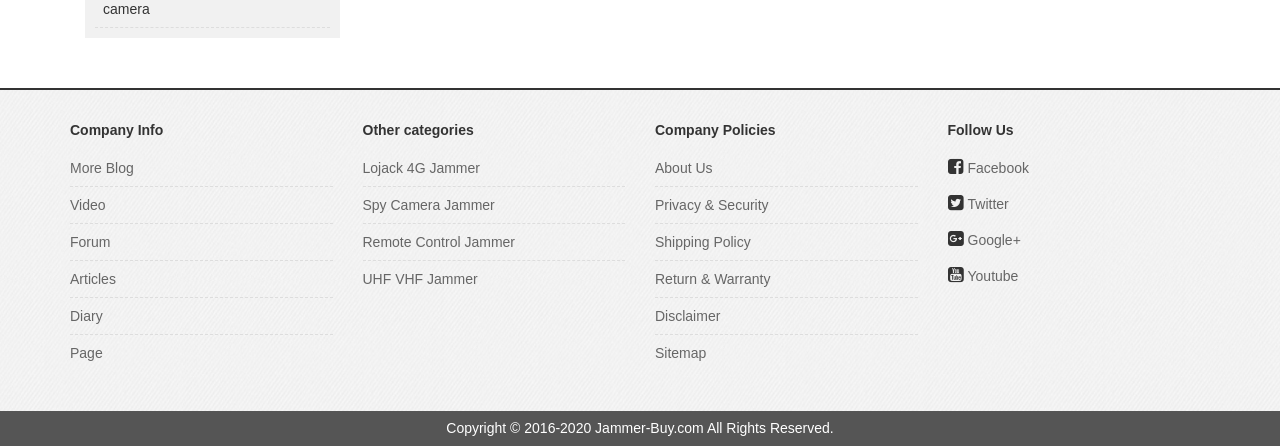What is the company name?
Using the image, respond with a single word or phrase.

Jammer-Buy.com